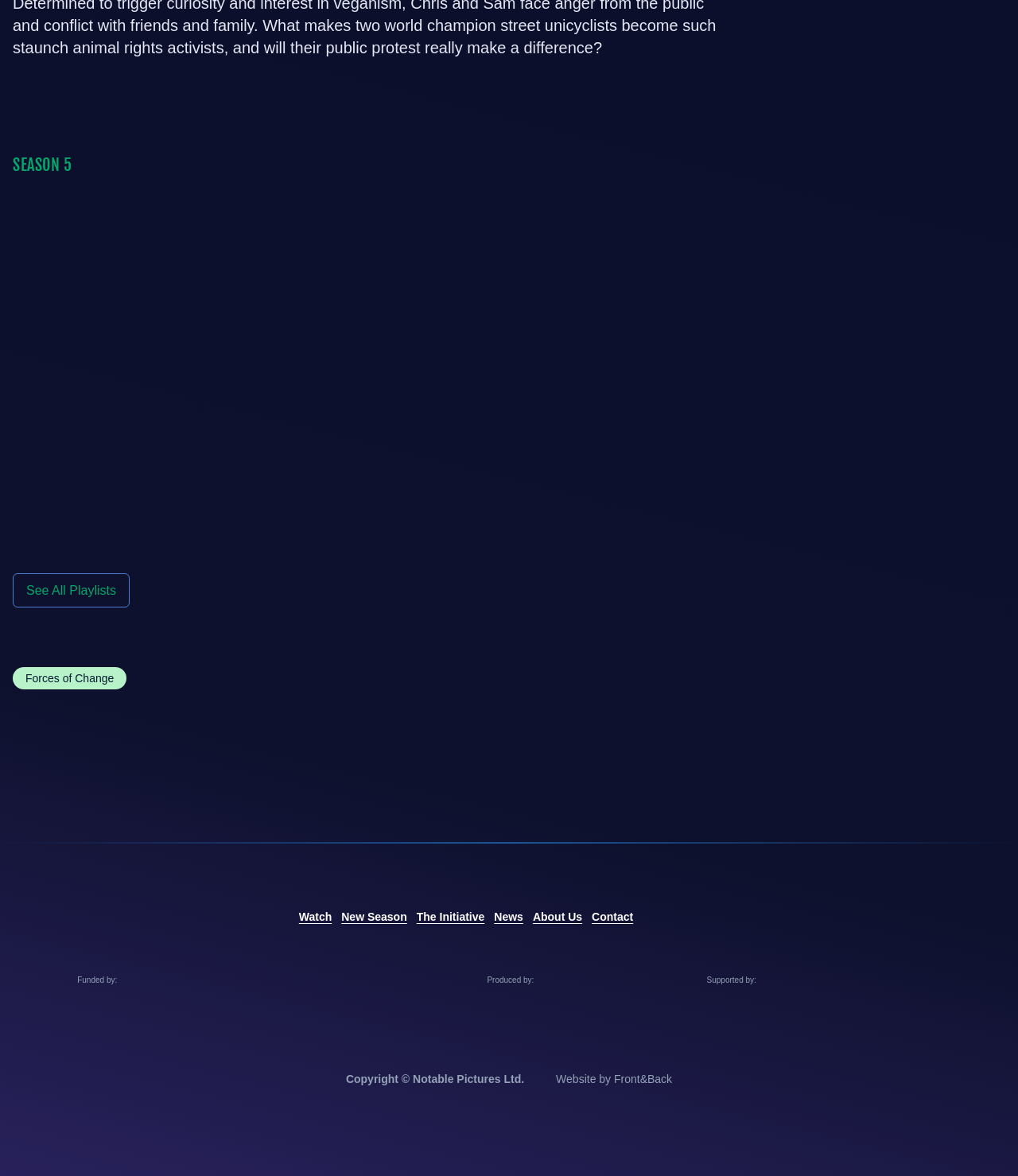What is the current season? Observe the screenshot and provide a one-word or short phrase answer.

SEASON 5